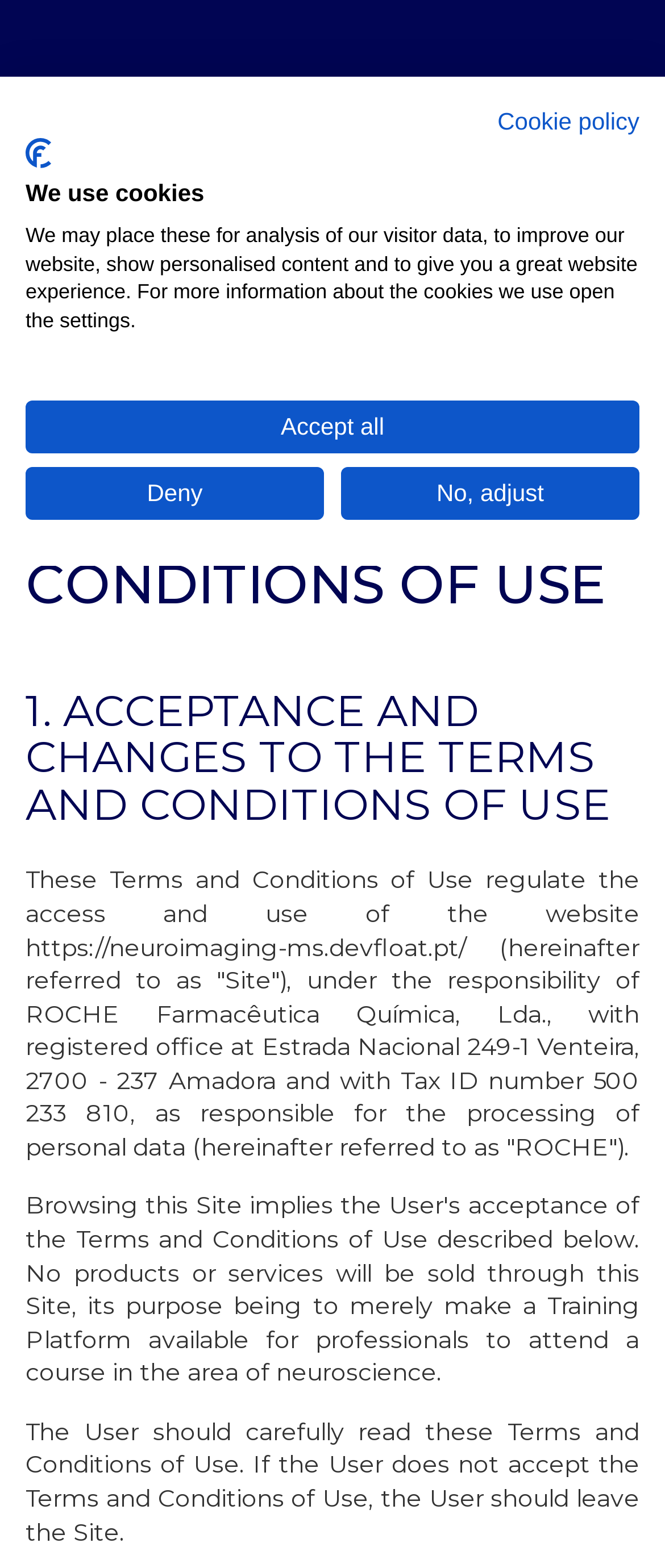Using the format (top-left x, top-left y, bottom-right x, bottom-right y), and given the element description, identify the bounding box coordinates within the screenshot: alt="CookieFirst logo"

[0.038, 0.088, 0.077, 0.108]